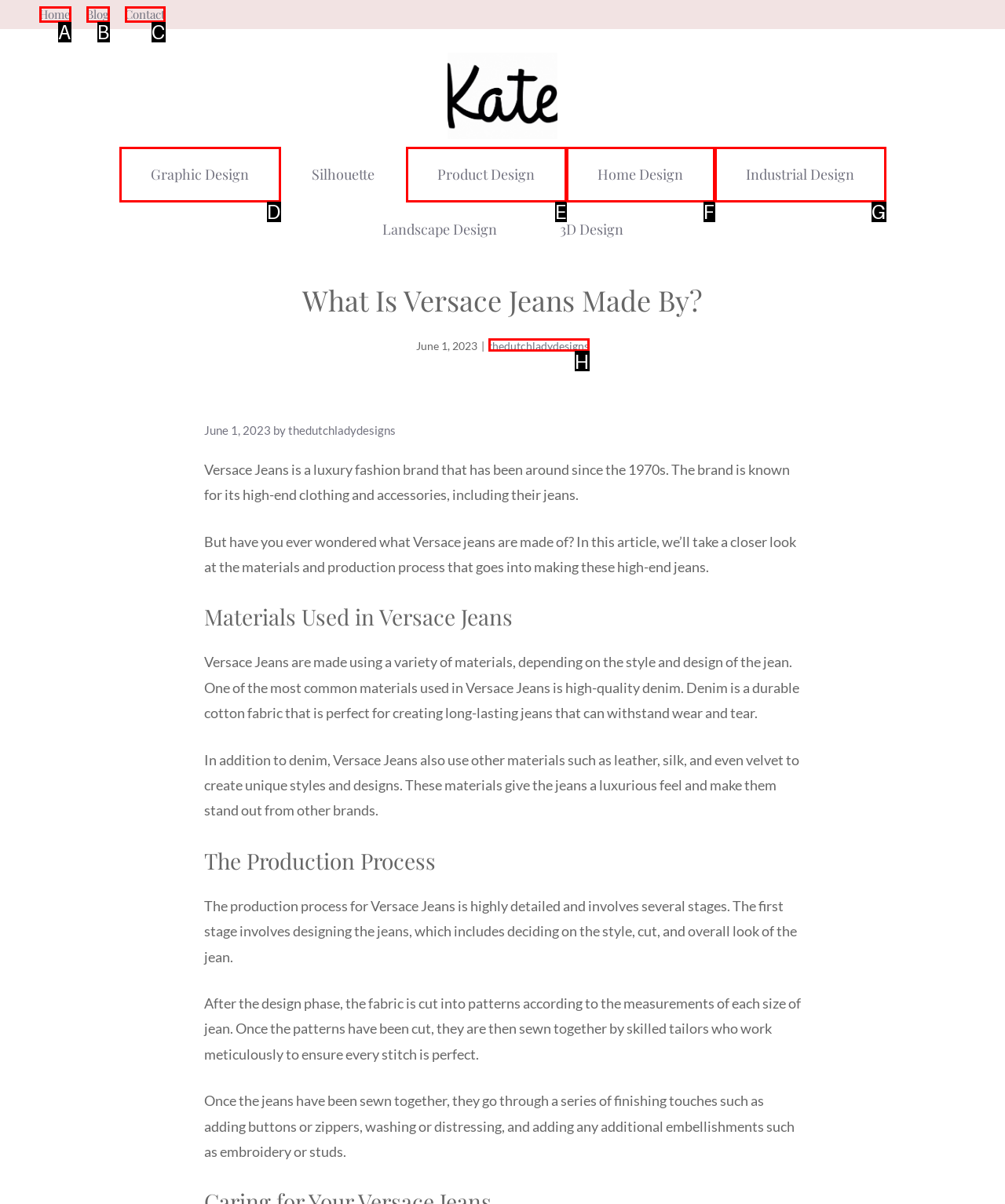Indicate the letter of the UI element that should be clicked to accomplish the task: Click on the 'thedutchladydesigns' link. Answer with the letter only.

H